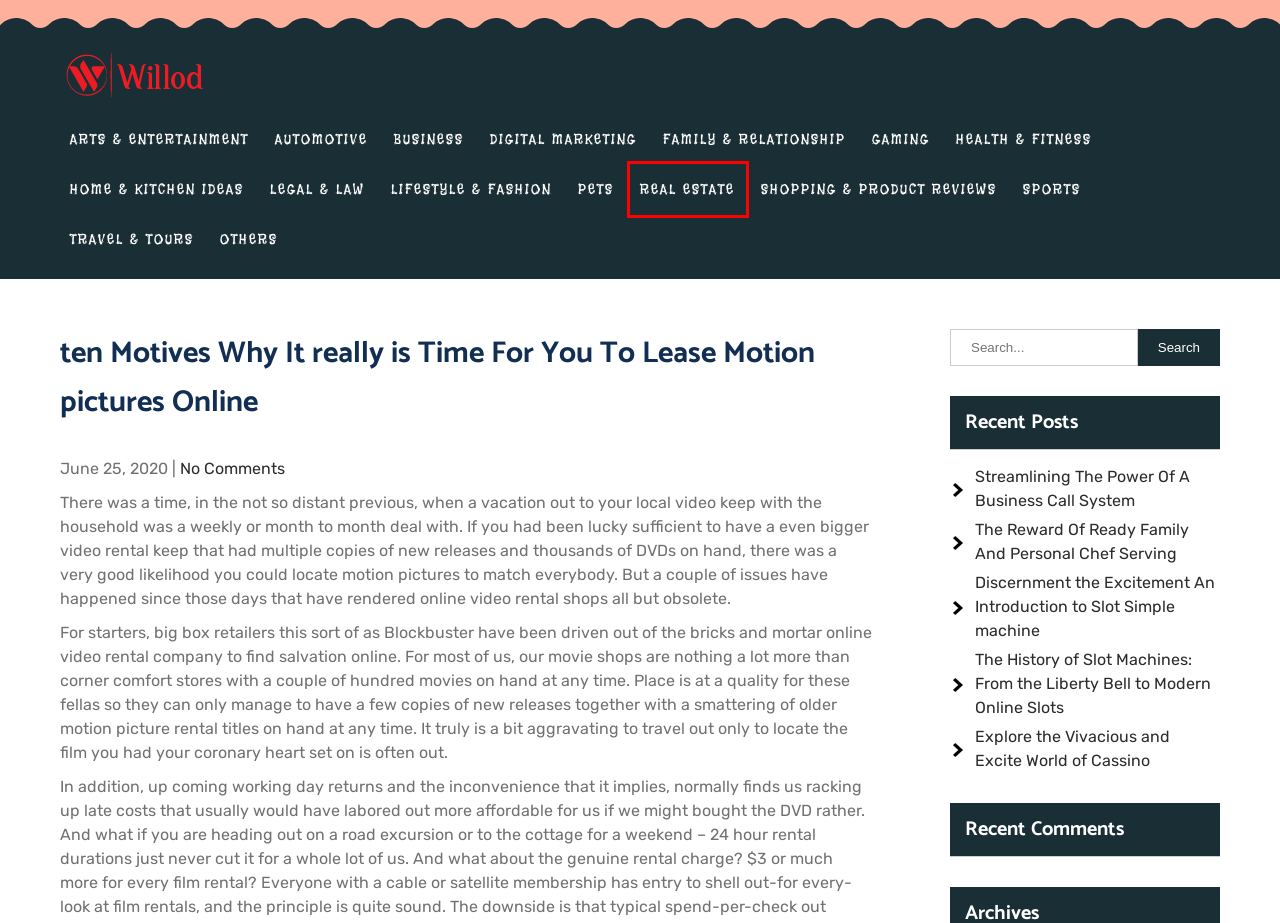You are provided a screenshot of a webpage featuring a red bounding box around a UI element. Choose the webpage description that most accurately represents the new webpage after clicking the element within the red bounding box. Here are the candidates:
A. Gaming – Willod
B. Real Estate – Willod
C. Health & Fitness – Willod
D. The History of Slot Machines: From the Liberty Bell to Modern Online Slots – Willod
E. Digital Marketing – Willod
F. Arts & Entertainment – Willod
G. Business – Willod
H. INITOTO88 - Situs Link Official Berlisensi Resmi Terpercaya

B